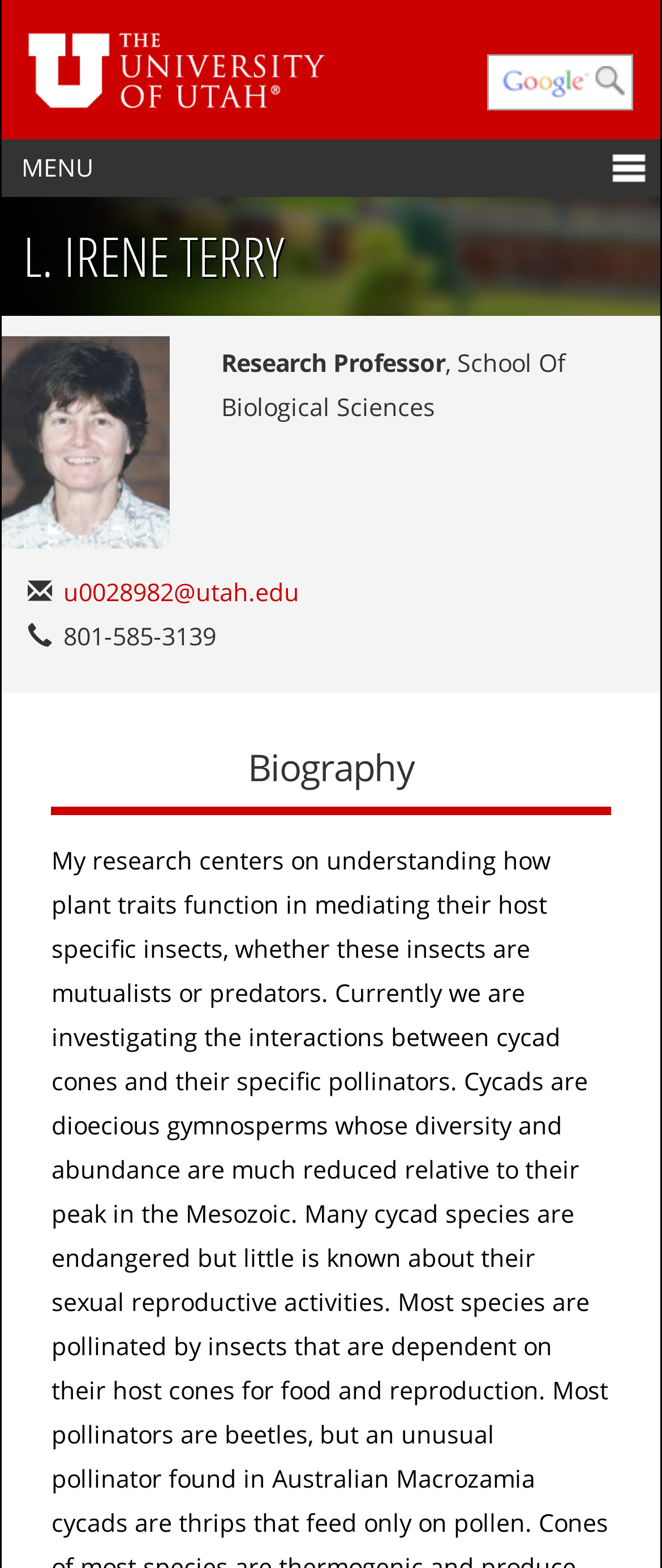What is the professor's title?
Examine the screenshot and reply with a single word or phrase.

Research Professor